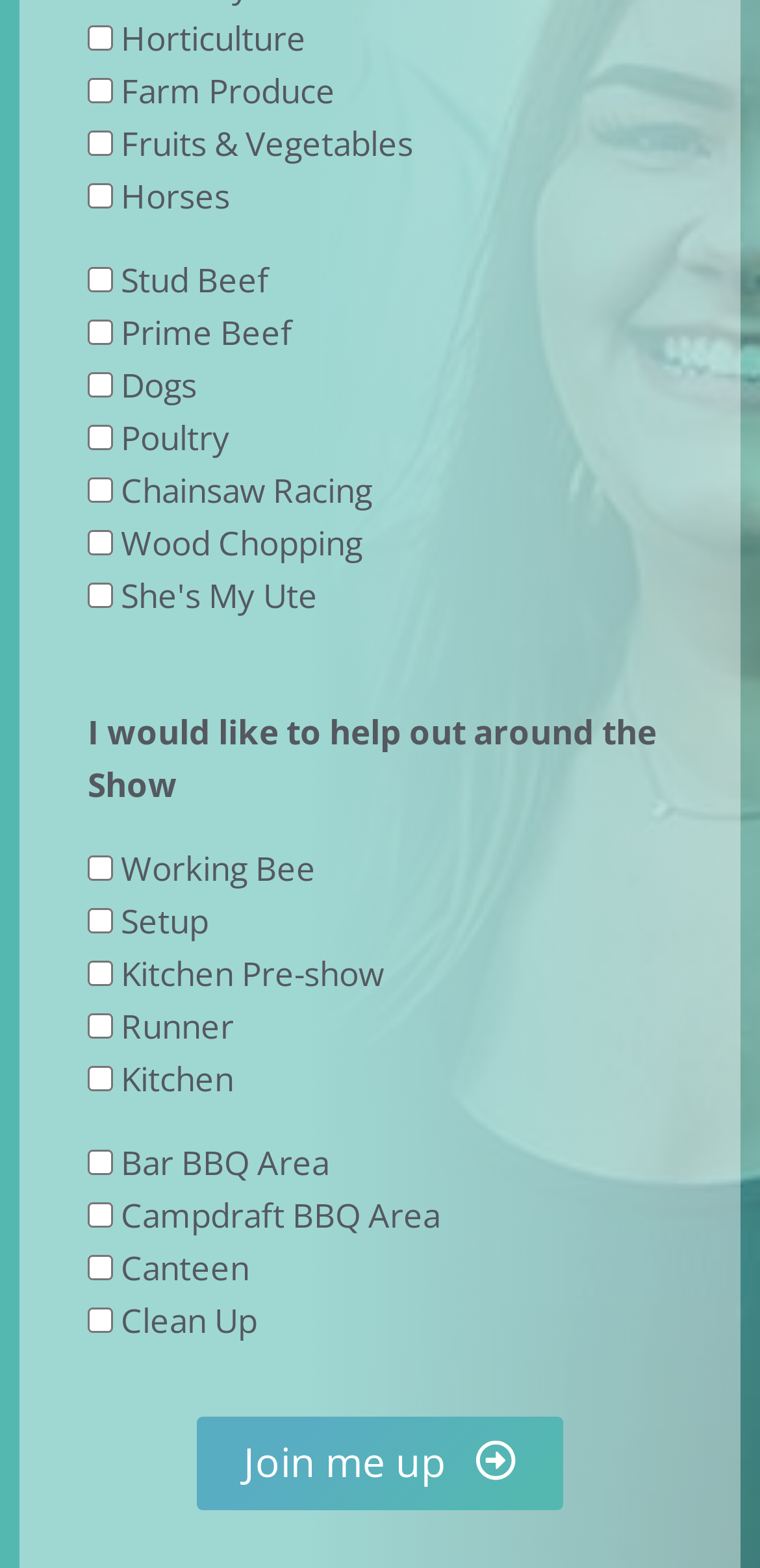Please determine the bounding box coordinates for the element that should be clicked to follow these instructions: "contact us".

None